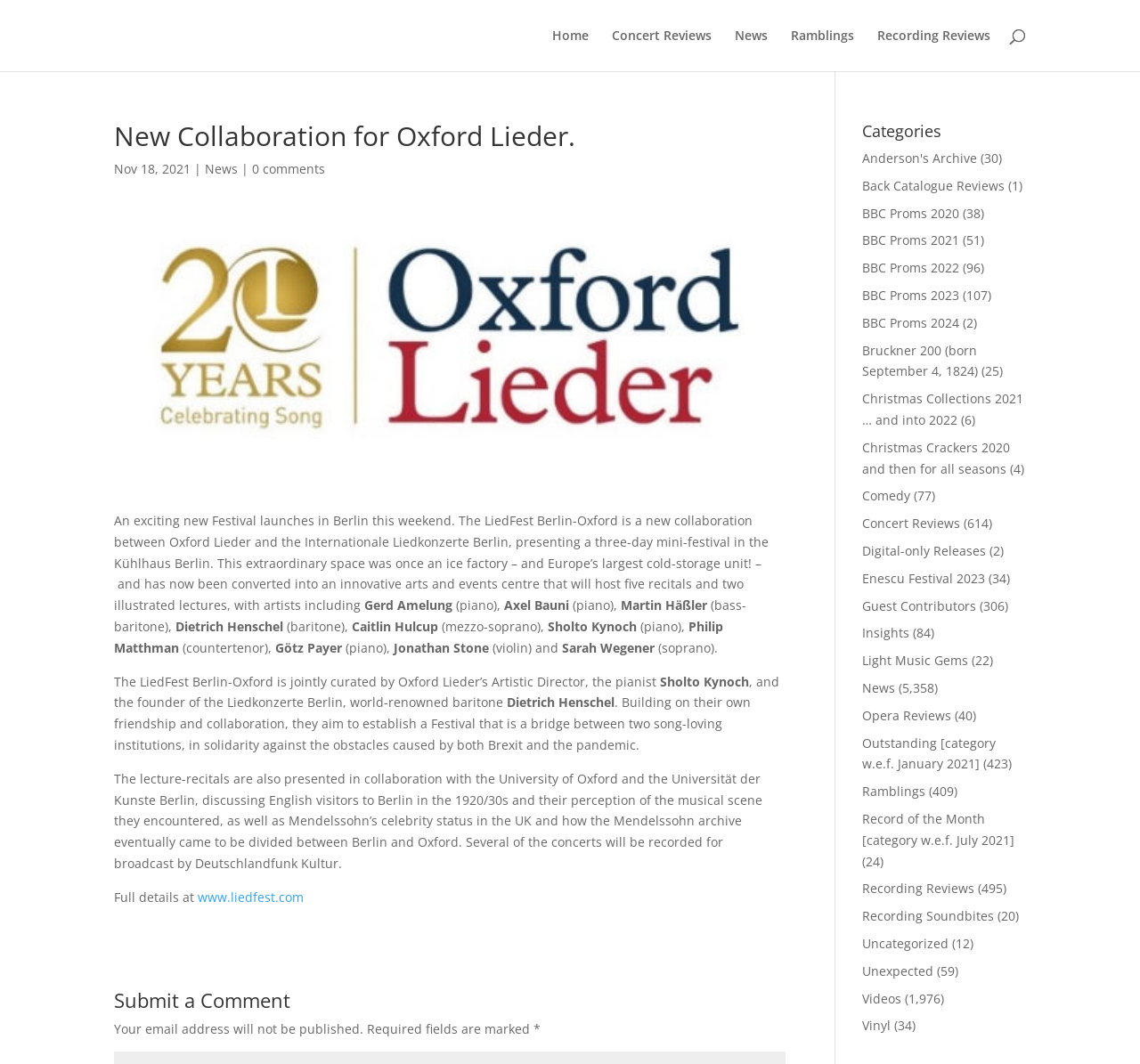Provide a thorough description of the webpage you see.

This webpage is about a new festival, LiedFest Berlin-Oxford, which is a collaboration between Oxford Lieder and the Internationale Liedkonzerte Berlin. The festival is a three-day mini-festival taking place in the Kühlhaus Berlin, a converted arts and events center.

At the top of the page, there are navigation links to different sections of the website, including "Home", "Concert Reviews", "News", "Ramblings", and "Recording Reviews". Below these links, there is a search bar.

The main content of the page is an article about the LiedFest Berlin-Oxford festival. The article is divided into several sections, with headings and paragraphs of text. The text describes the festival, its curators, and the artists participating in the event. There are also links to external websites, such as the festival's website, and internal links to other articles on the website.

On the right-hand side of the page, there is a sidebar with a list of categories, including "Anderson's Archive", "Back Catalogue Reviews", "BBC Proms 2020", and many others. Each category has a number in parentheses, indicating the number of articles in that category.

At the bottom of the page, there is a section for submitting a comment, with a text box and a note that email addresses will not be published.